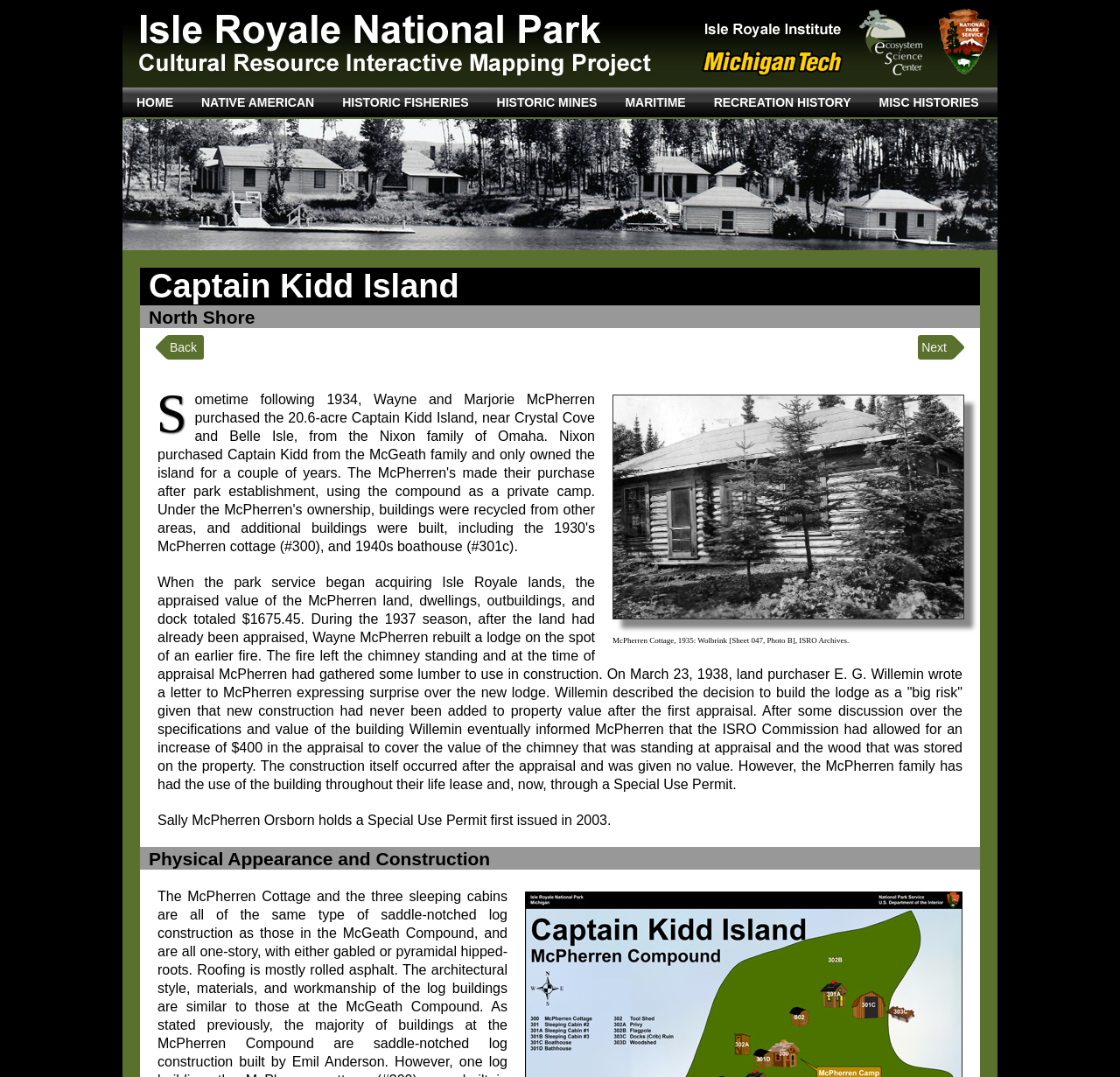Locate the bounding box coordinates of the region to be clicked to comply with the following instruction: "Click the Next button". The coordinates must be four float numbers between 0 and 1, in the form [left, top, right, bottom].

[0.82, 0.311, 0.852, 0.334]